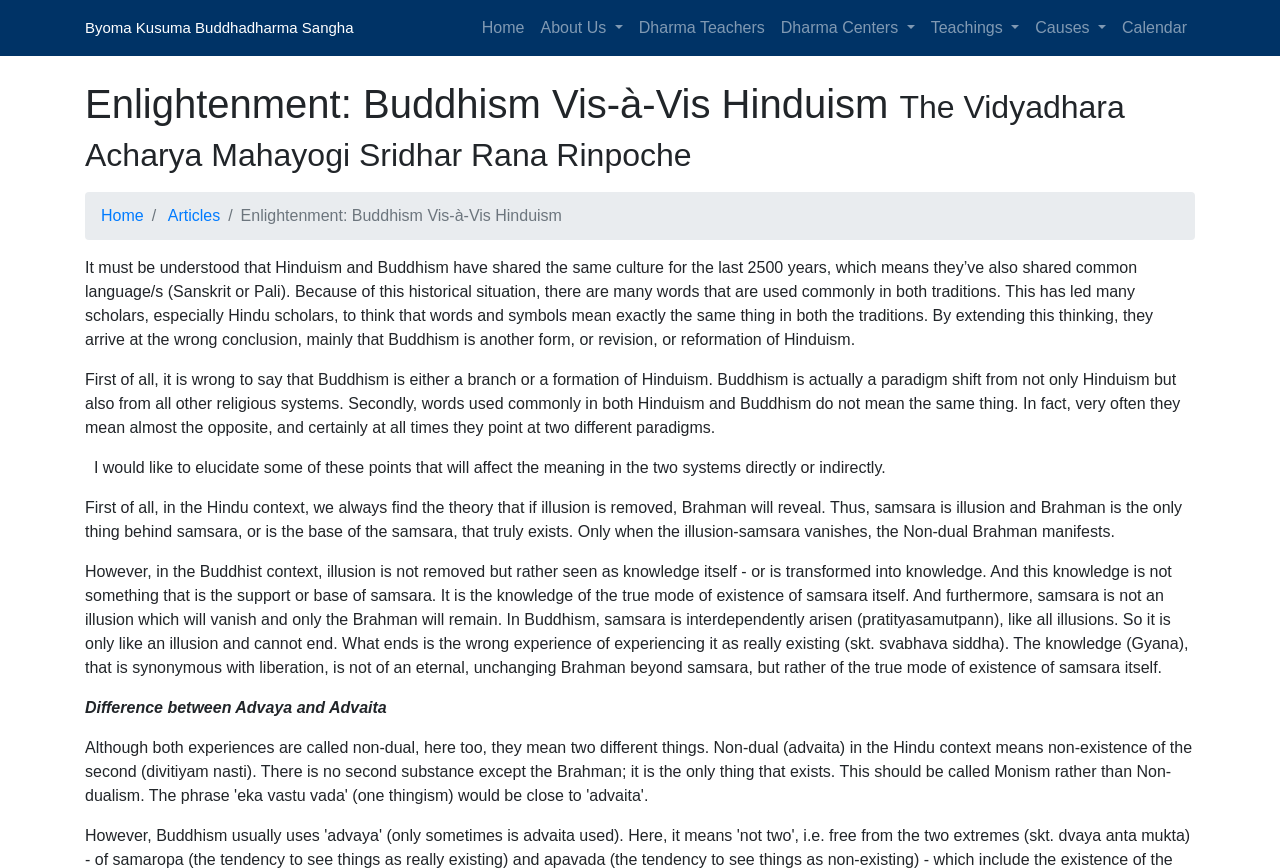Extract the bounding box for the UI element that matches this description: "Byoma Kusuma Buddhadharma Sangha".

[0.066, 0.014, 0.276, 0.051]